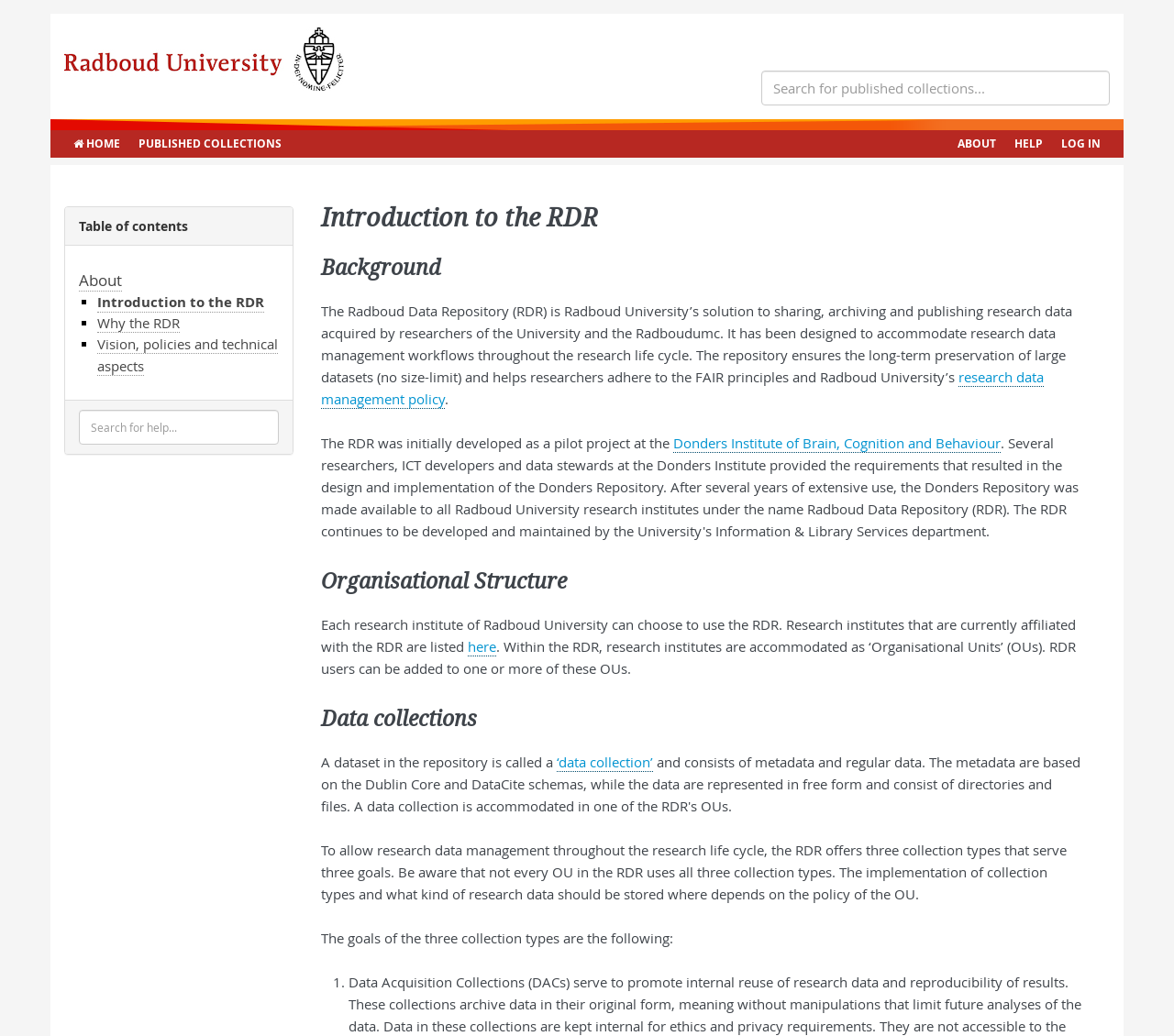Determine the bounding box coordinates of the element that should be clicked to execute the following command: "Search for published collections".

[0.648, 0.068, 0.945, 0.102]